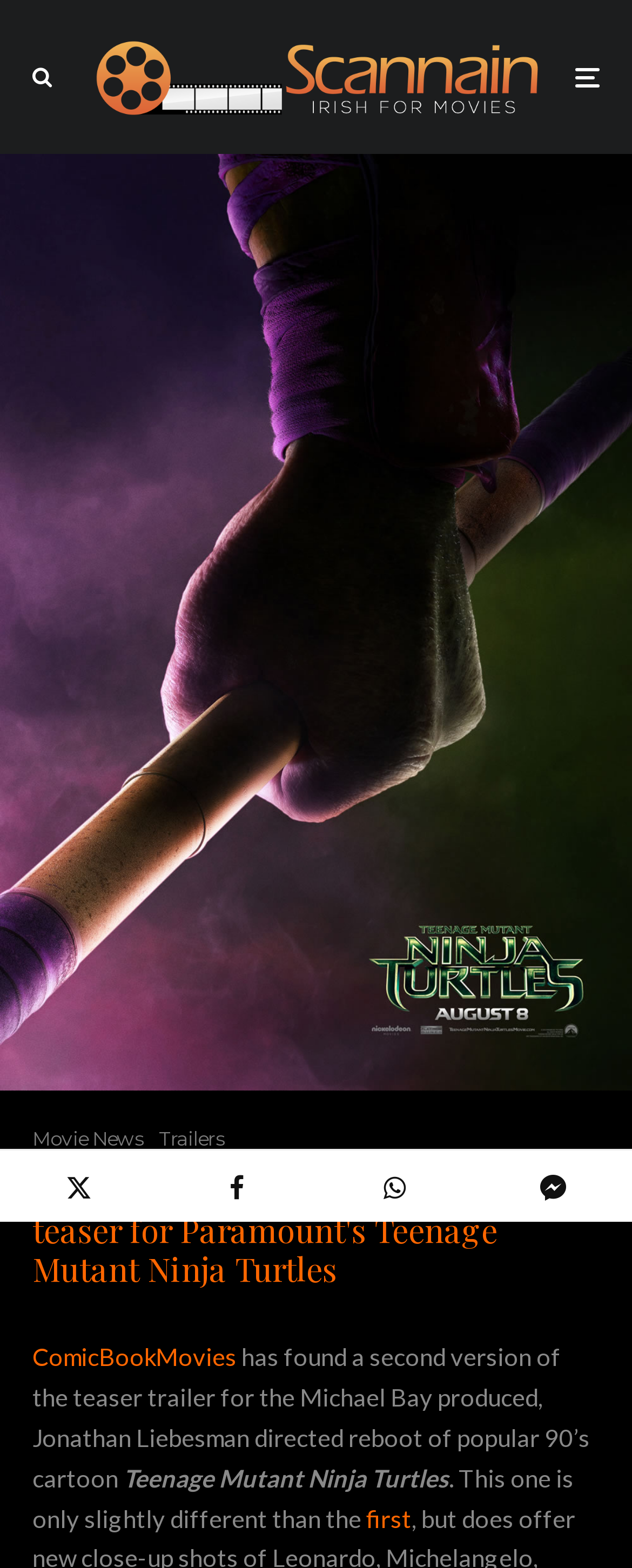Please find and generate the text of the main header of the webpage.

Trailer: Slightly different second teaser for Paramount's Teenage Mutant Ninja Turtles